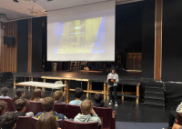Please provide a comprehensive response to the question based on the details in the image: What values does the school emphasize?

The school emphasizes community and inclusive values, as evident from the description of the assembly, which highlights the school's commitment to fostering a sense of community and inclusivity among its students.